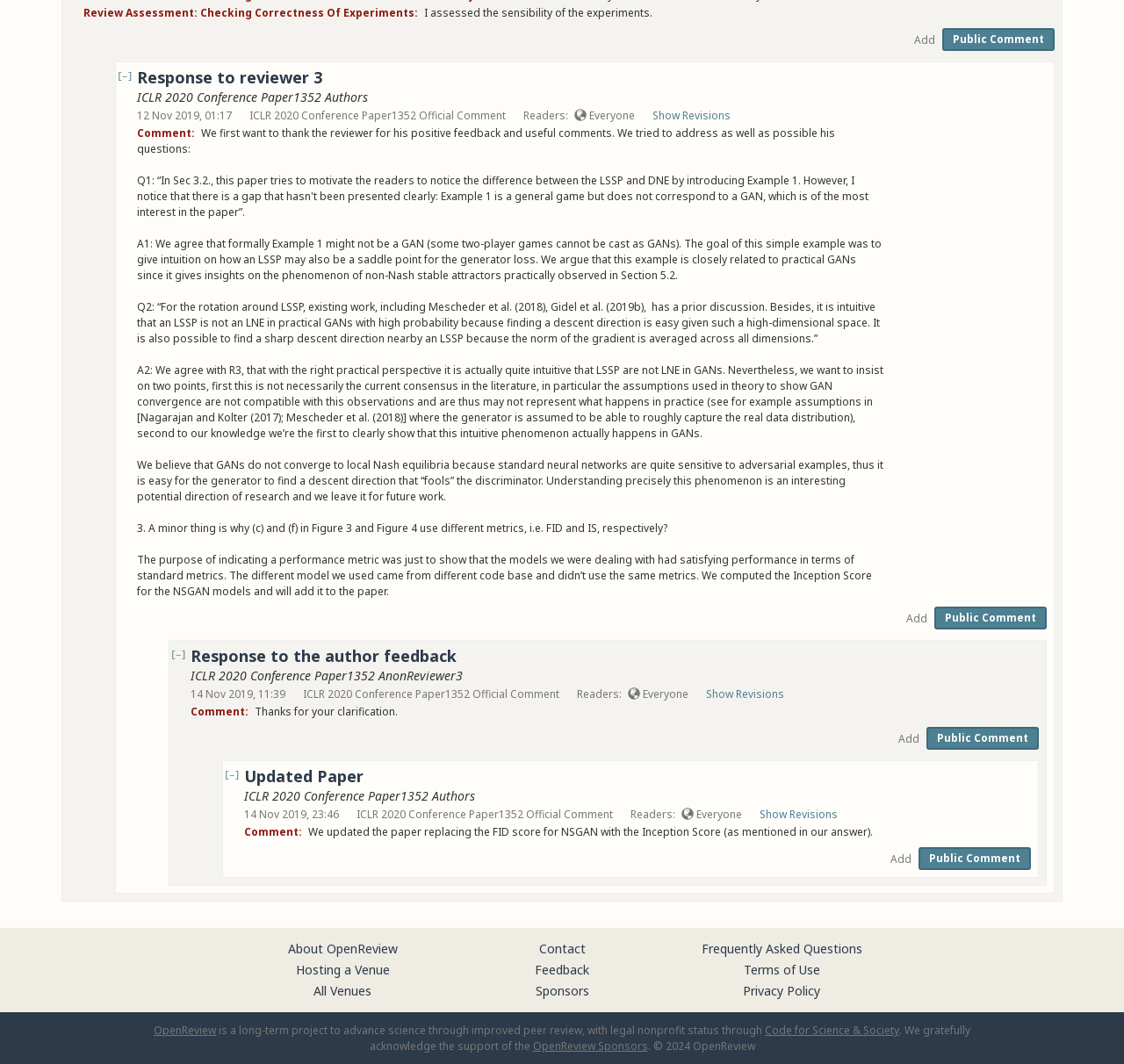Determine the bounding box coordinates of the region that needs to be clicked to achieve the task: "Submit the form".

None